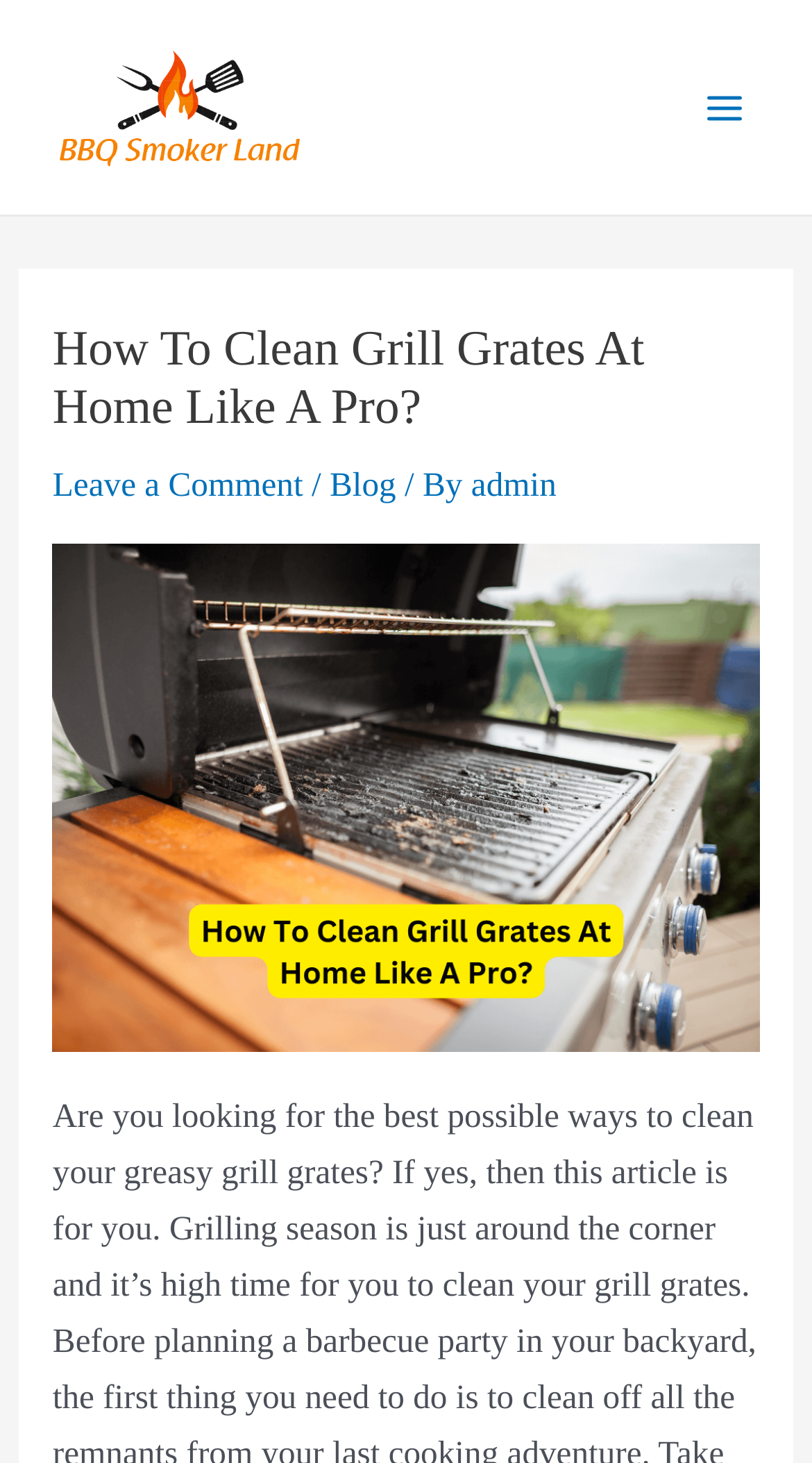Please determine and provide the text content of the webpage's heading.

How To Clean Grill Grates At Home Like A Pro?